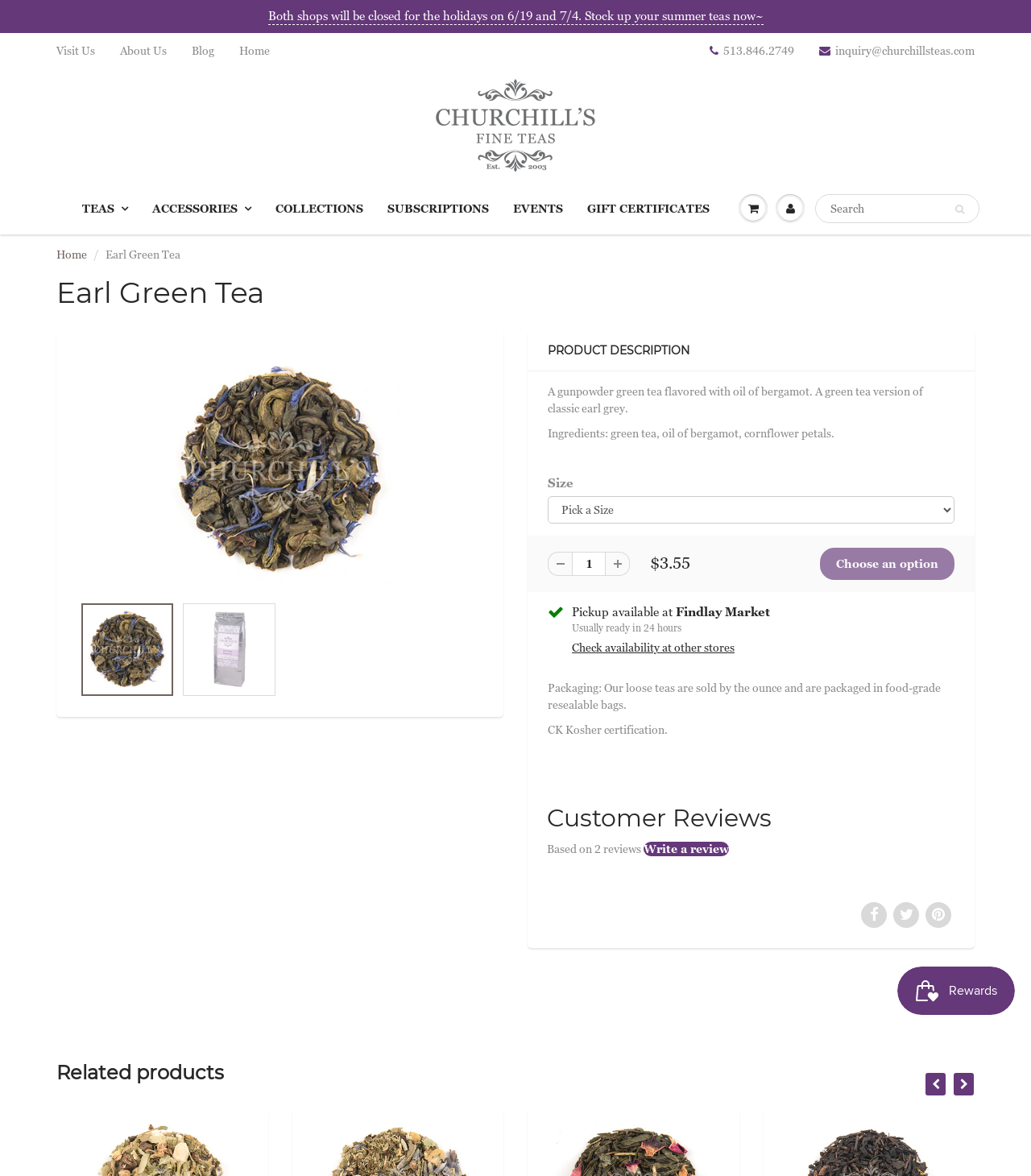Locate the primary headline on the webpage and provide its text.

Earl Green Tea